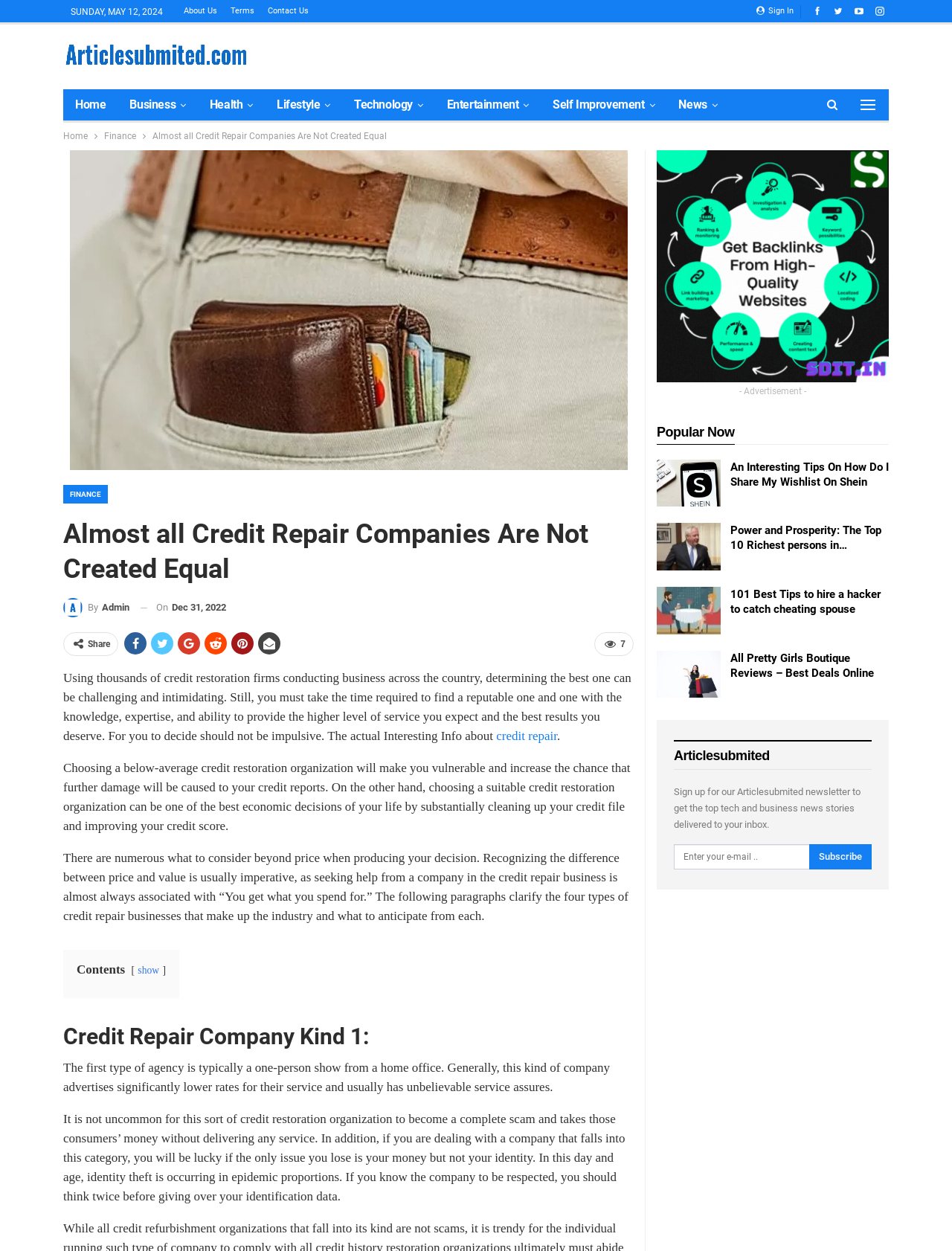Please determine the bounding box coordinates of the element's region to click in order to carry out the following instruction: "Enter your email to subscribe to the newsletter". The coordinates should be four float numbers between 0 and 1, i.e., [left, top, right, bottom].

[0.708, 0.675, 0.916, 0.695]